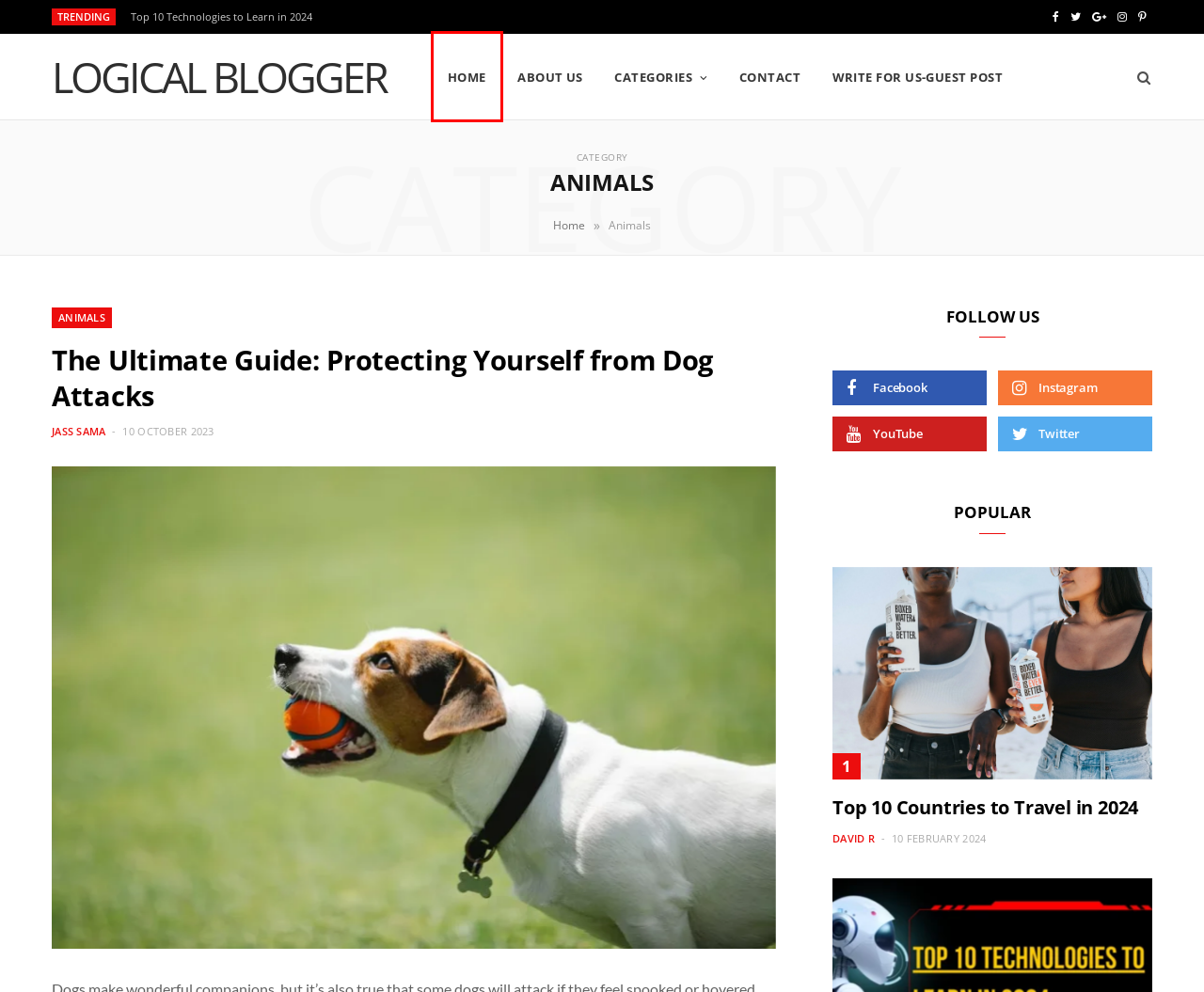You are presented with a screenshot of a webpage with a red bounding box. Select the webpage description that most closely matches the new webpage after clicking the element inside the red bounding box. The options are:
A. About Us - Logical Blogger
B. Homepage - Logical Blogger
C. David R, Author at Logical Blogger
D. Lifestyle Archives - Logical Blogger
E. Discover the Top 10 Ski Resorts in Canada - Logical Blogger
F. Jass Sama, Author at Logical Blogger
G. Write for Us-Guest Post - Logical Blogger
H. The Ultimate Guide: Protecting Yourself from Dog Attacks

B